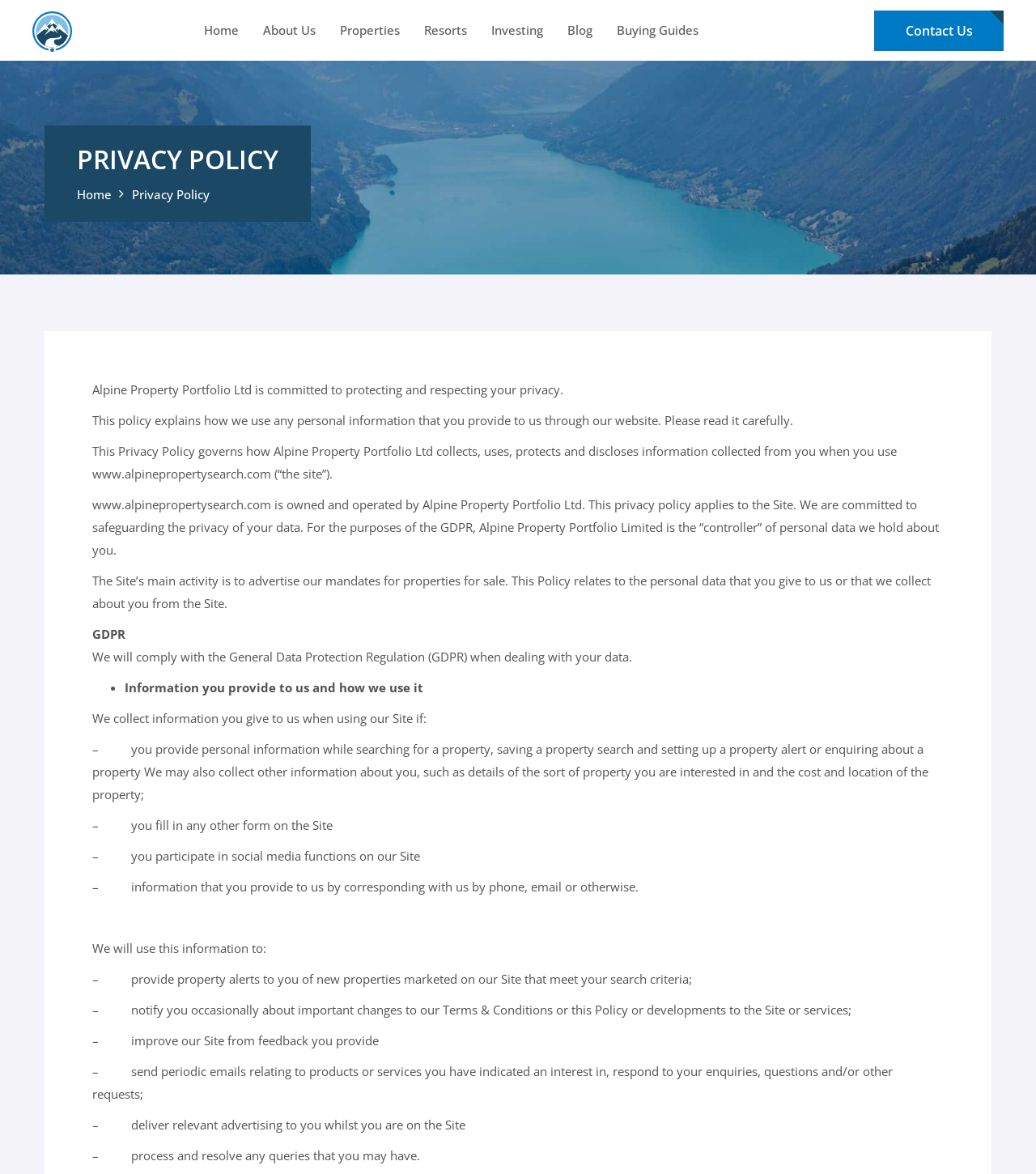What regulation does the Site comply with?
Please give a detailed answer to the question using the information shown in the image.

Based on the policy, the Site complies with the General Data Protection Regulation (GDPR) when dealing with user data. This is stated in the paragraph that says 'We will comply with the General Data Protection Regulation (GDPR) when dealing with your data.'